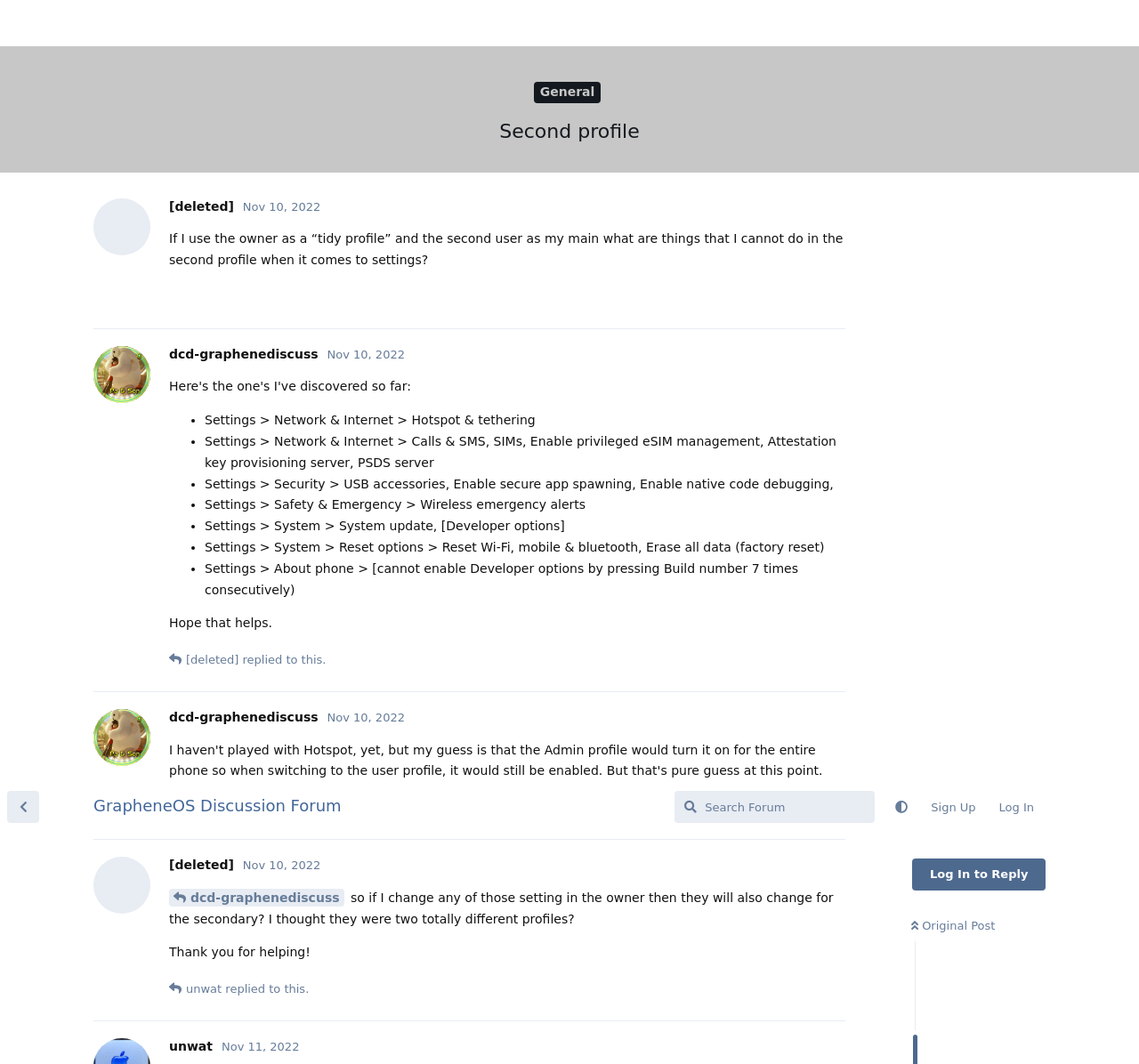Please identify the bounding box coordinates of the element's region that I should click in order to complete the following instruction: "Go to the Home page". The bounding box coordinates consist of four float numbers between 0 and 1, i.e., [left, top, right, bottom].

None